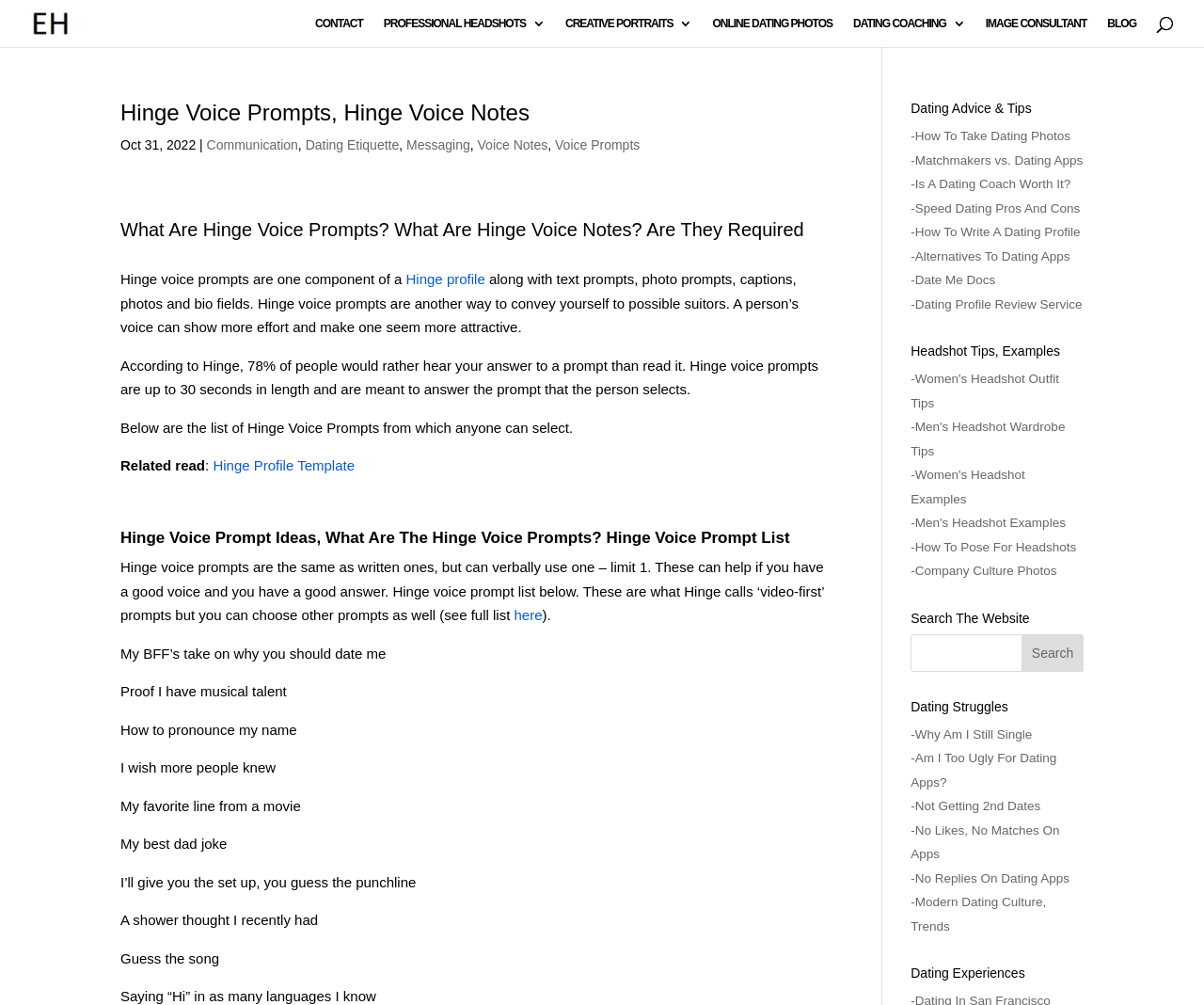What is the benefit of using Hinge voice prompts?
From the image, provide a succinct answer in one word or a short phrase.

78% of people prefer to hear answers